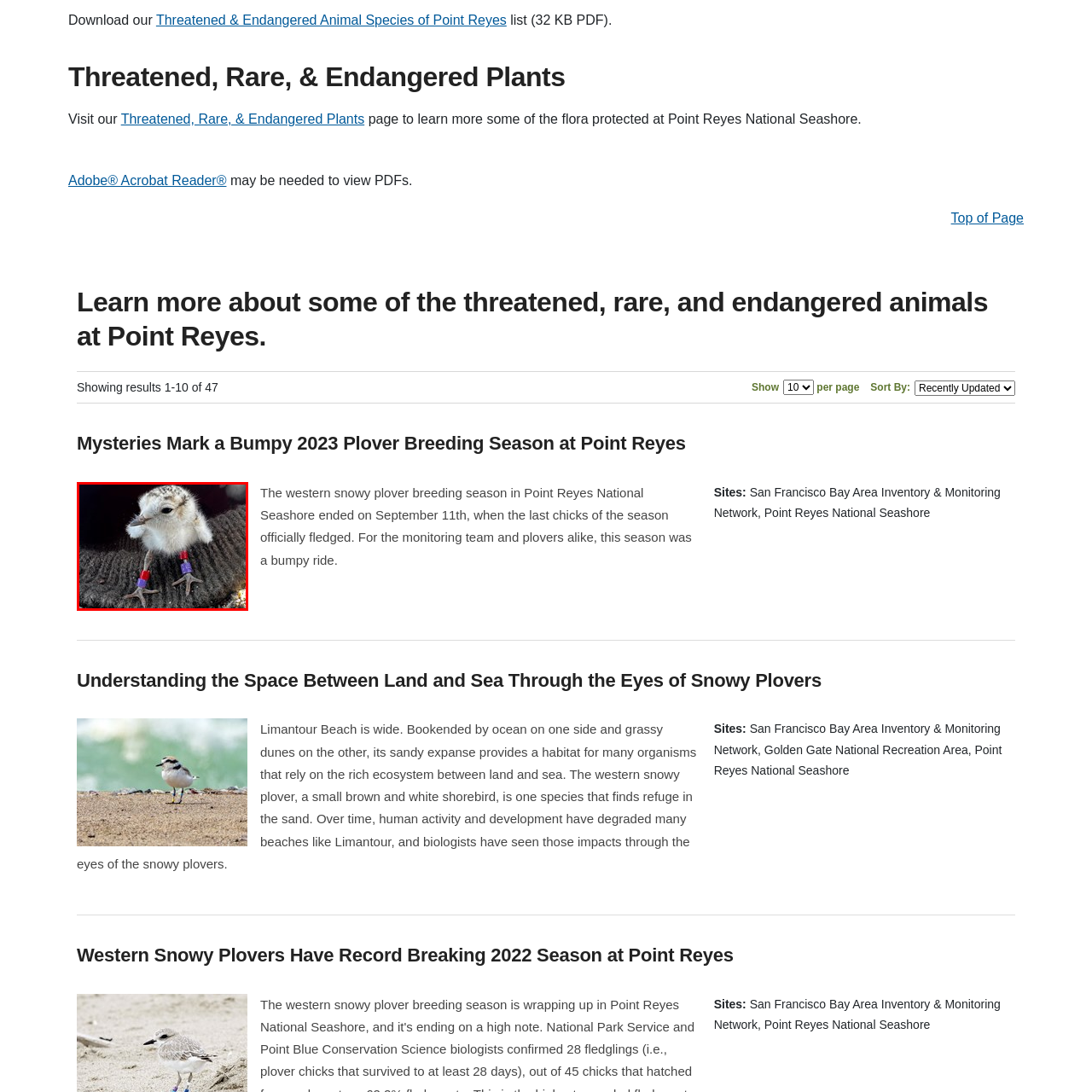Give a detailed account of the visual elements present in the image highlighted by the red border.

A tiny, downy plover chick stands on a textured surface, showcasing its fluffy white body and distinctive markings. The chick is adorned with bright red and violet bands on each leg, indicating that it is part of a monitoring program for species conservation. This image captures a moment from the breeding season of the western snowy plover at Point Reyes National Seashore, where efforts are made to protect these delicate birds. With its endearing appearance, the chick serves as a symbol of the challenges faced by threatened species in their natural habitat, underscoring the importance of ongoing conservation efforts to ensure their survival.